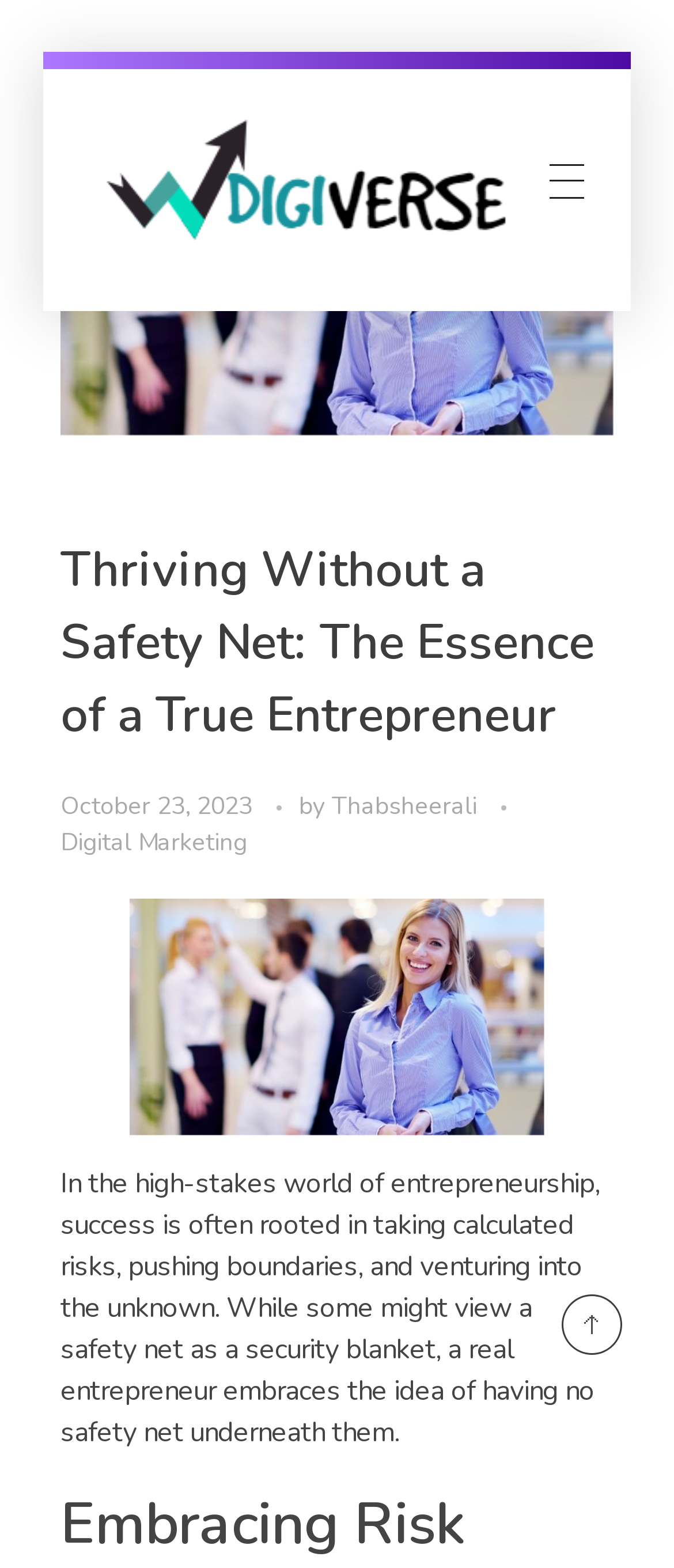What is the name of the blog?
Please respond to the question with as much detail as possible.

The name of the blog can be found in the heading element with the text 'Digiverse' which is located at the top of the webpage, indicating that it is the title of the blog.